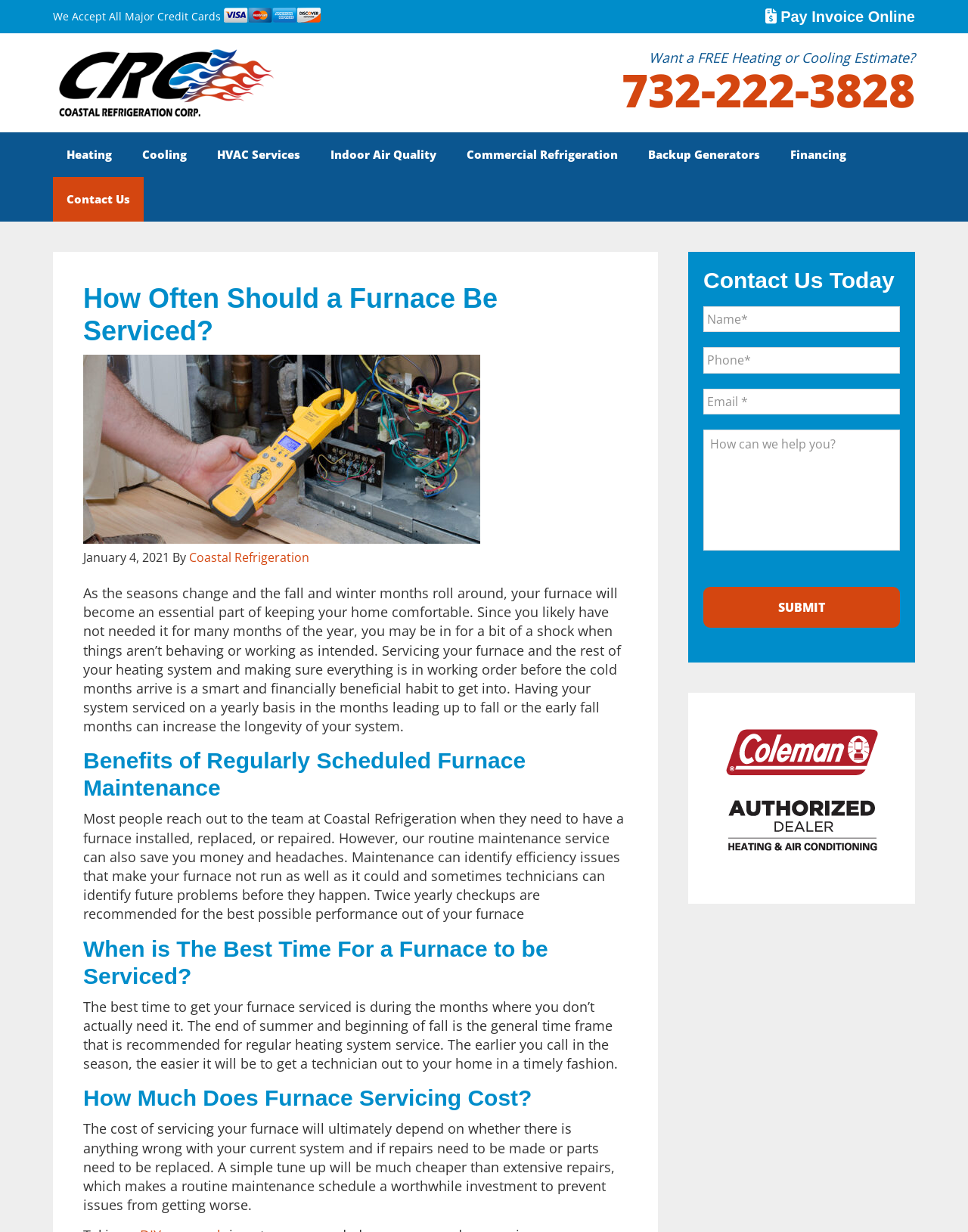Could you identify the text that serves as the heading for this webpage?

How Often Should a Furnace Be Serviced?